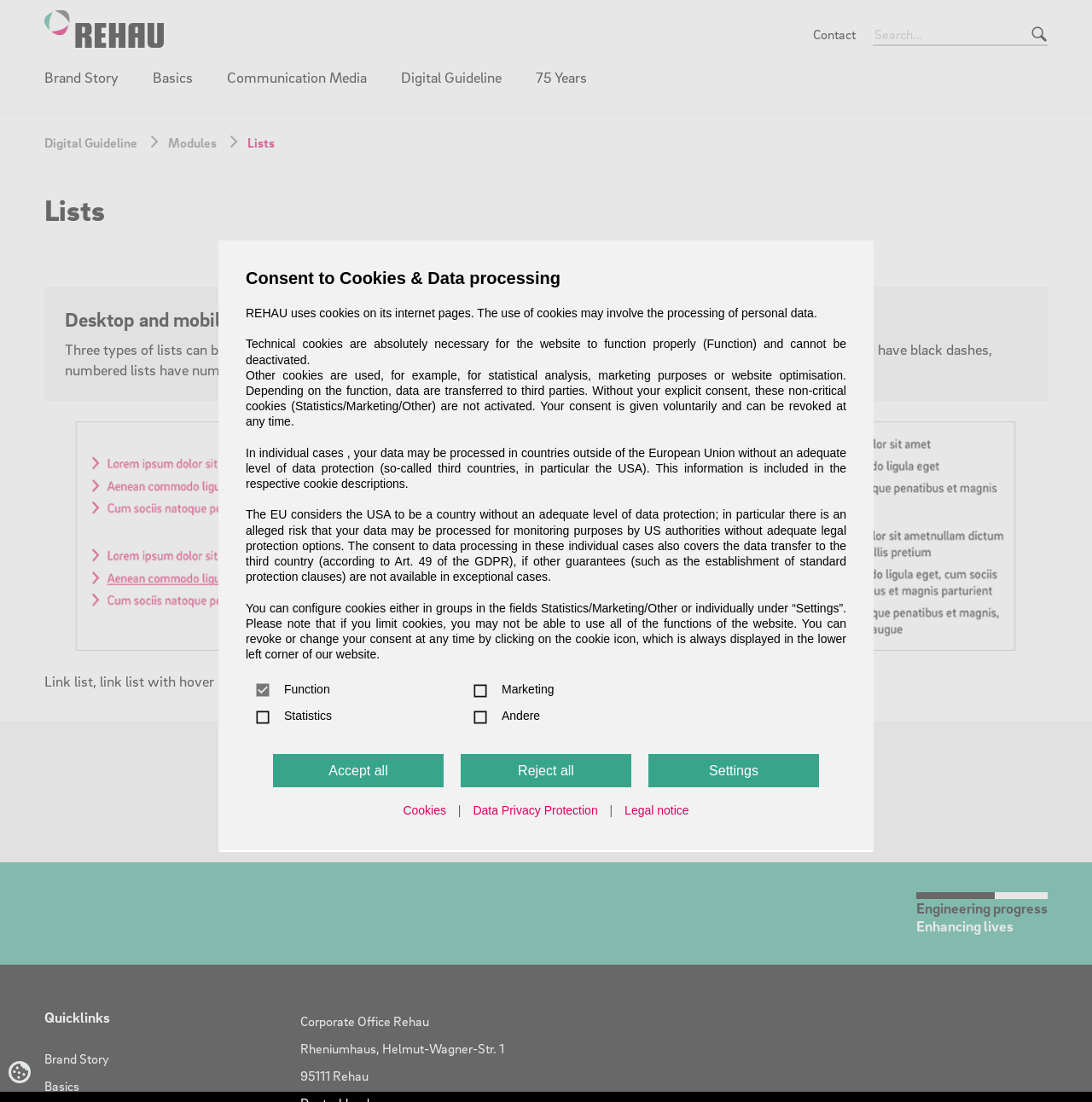Kindly determine the bounding box coordinates of the area that needs to be clicked to fulfill this instruction: "Search for something".

[0.799, 0.022, 0.959, 0.042]